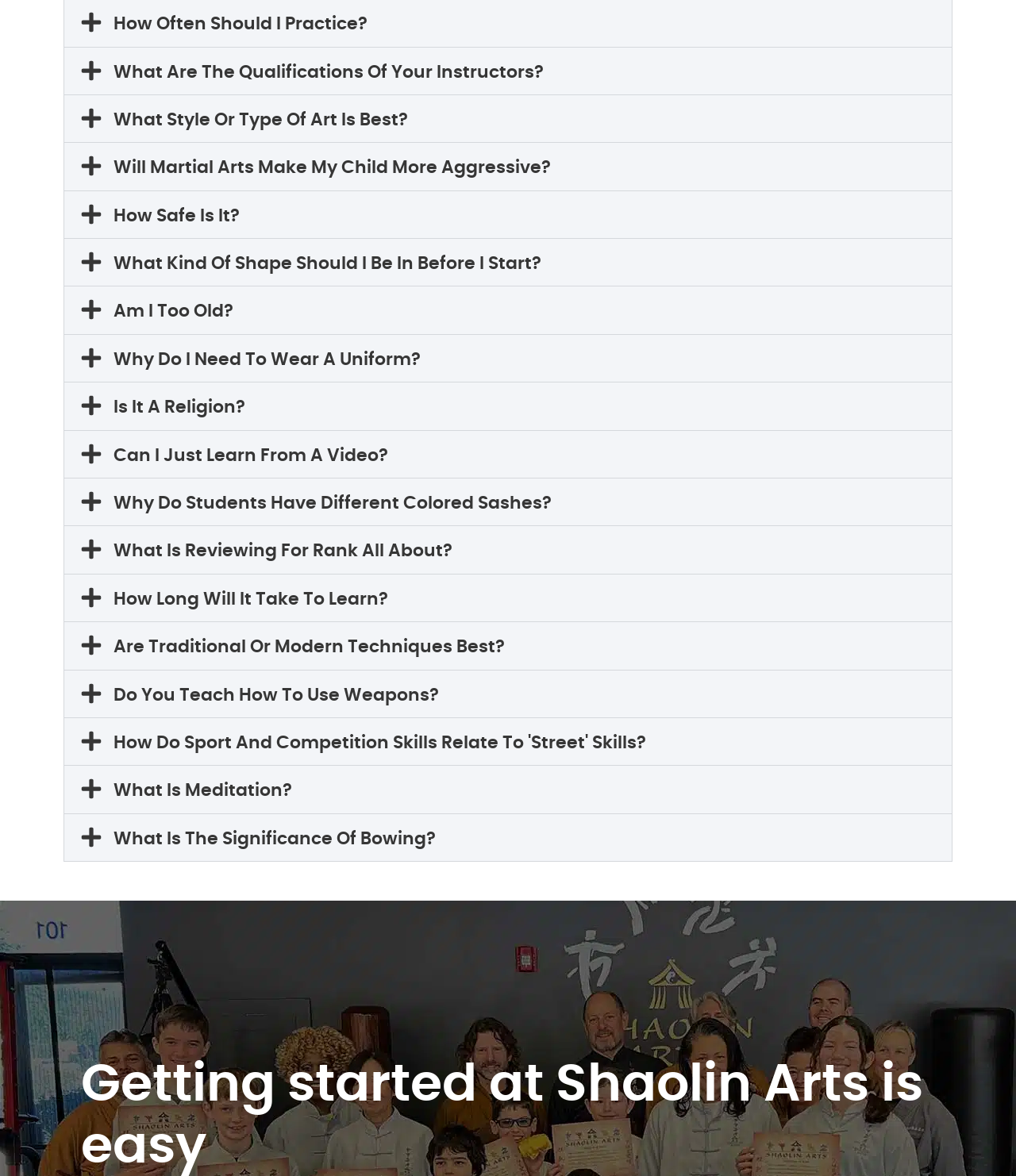Find and indicate the bounding box coordinates of the region you should select to follow the given instruction: "Click the 'How Often Should I Practice?' tab".

[0.112, 0.013, 0.362, 0.028]